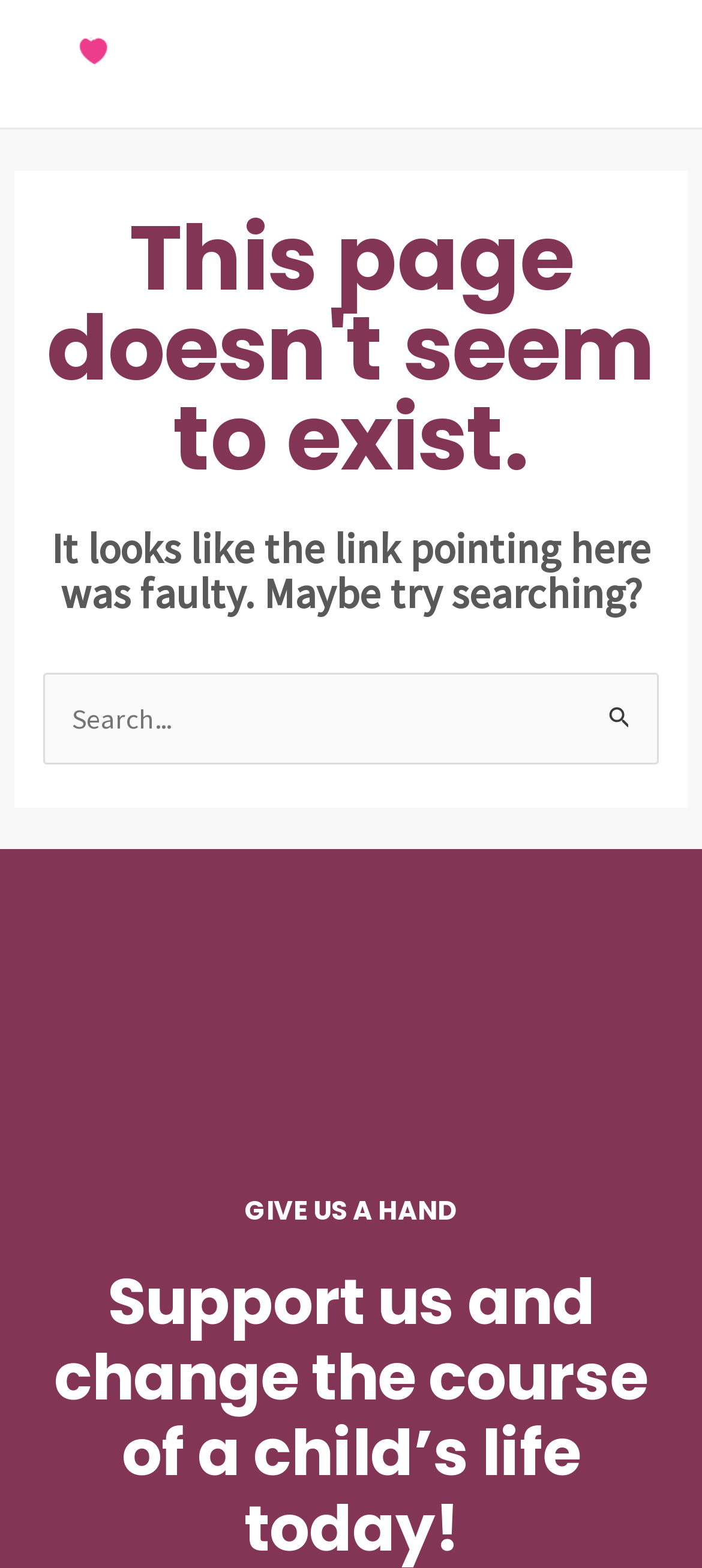What is the call to action below the error message?
Provide a detailed and well-explained answer to the question.

Below the error message, there are two call to actions. One is to search for something using the search box and buttons, and the other is to support the organization with a heading 'GIVE US A HAND' and a subheading 'Support us and change the course of a child’s life today!'.